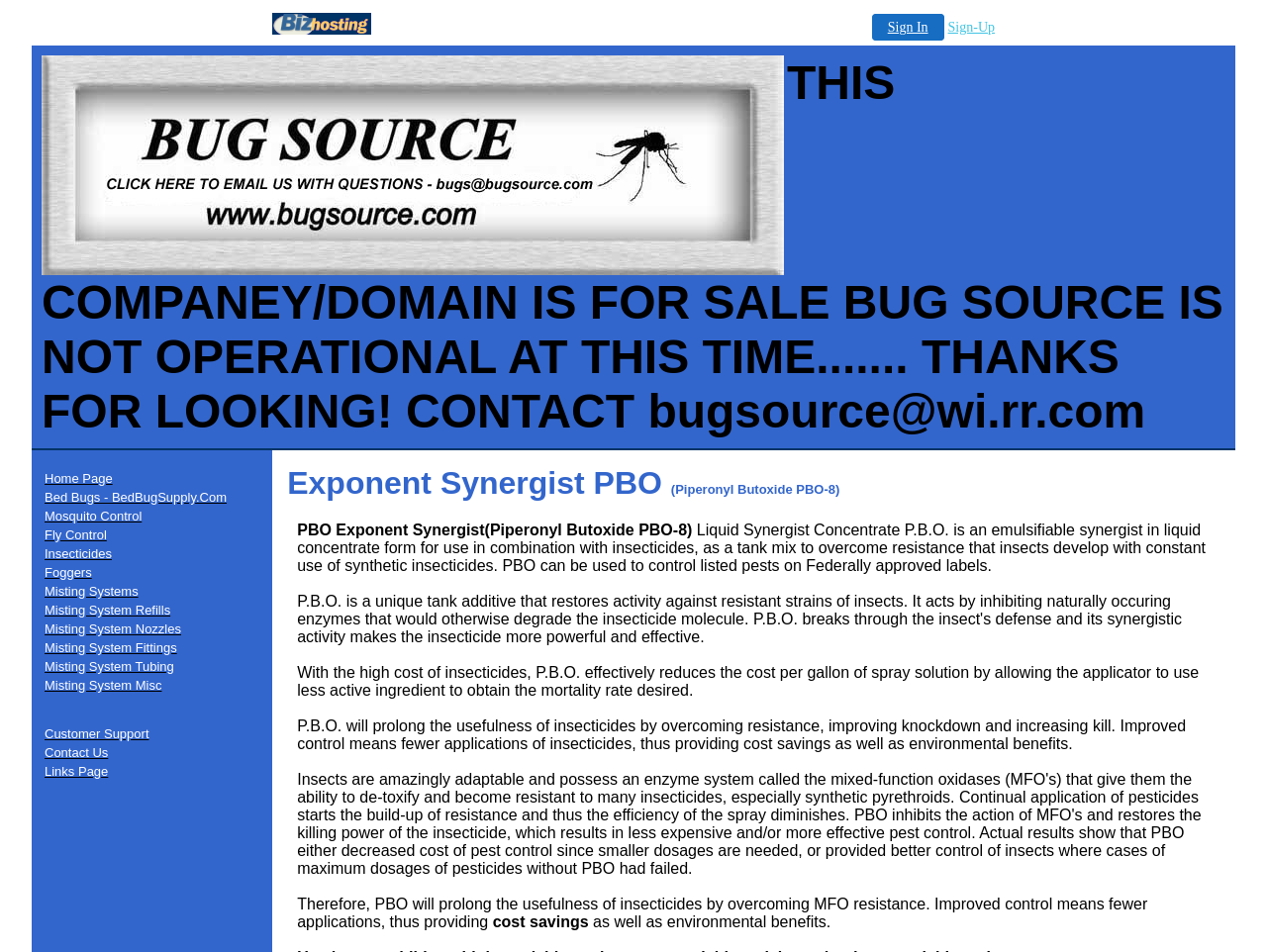Give a detailed account of the webpage.

The webpage is about Bug Source, Inc., a company that provides do-it-yourself pest control products and solutions. At the top of the page, there is a layout table with two cells. The left cell contains a link and an image, while the right cell has two links, "Sign In" and "Sign-Up". 

Below this table, there is a large text block that describes the company and its products, including mosquito control, fly control, insecticides, and more. This text block is divided into two sections, with the top section describing the company and its products, and the bottom section stating that the company is not operational at this time and is for sale.

Further down the page, there is a table with multiple rows, each containing a link to a different page or product, such as "Home Page", "Bed Bugs", "Mosquito Control", "Fly Control", and more. These links are arranged in a vertical list, with each link below the previous one.

To the right of this list, there is another table with a single cell that contains a large block of text describing a product called Exponent Synergist PBO (Piperonyl Butoxide PBO-8). This text block explains how the product can reduce the cost of insecticides by allowing applicators to use less active ingredient to achieve the desired mortality rate.